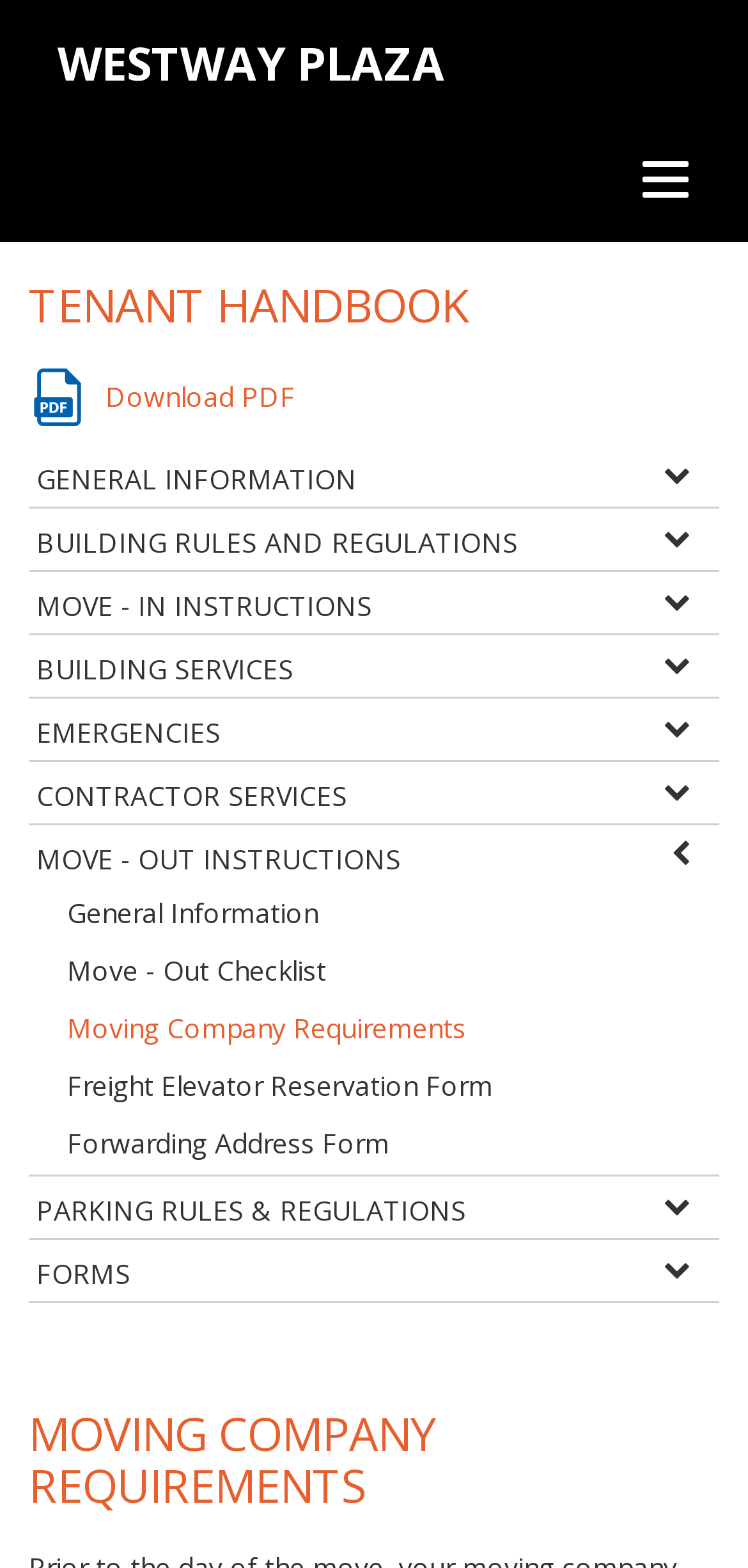From the webpage screenshot, identify the region described by People. Provide the bounding box coordinates as (top-left x, top-left y, bottom-right x, bottom-right y), with each value being a floating point number between 0 and 1.

None